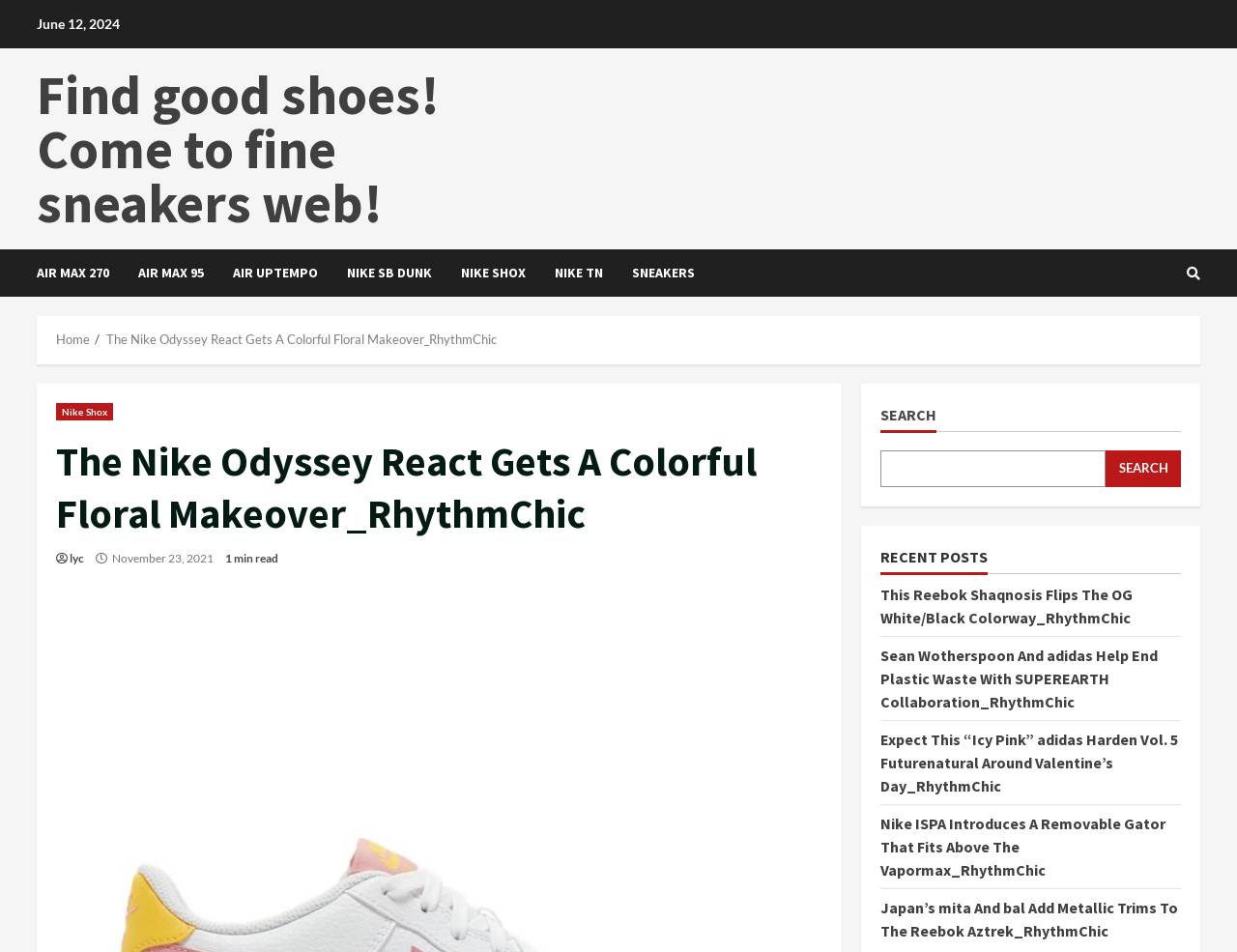What is the reading time of the current article?
Carefully analyze the image and provide a thorough answer to the question.

The reading time of the current article is indicated below the article title, which is '1 min read'.